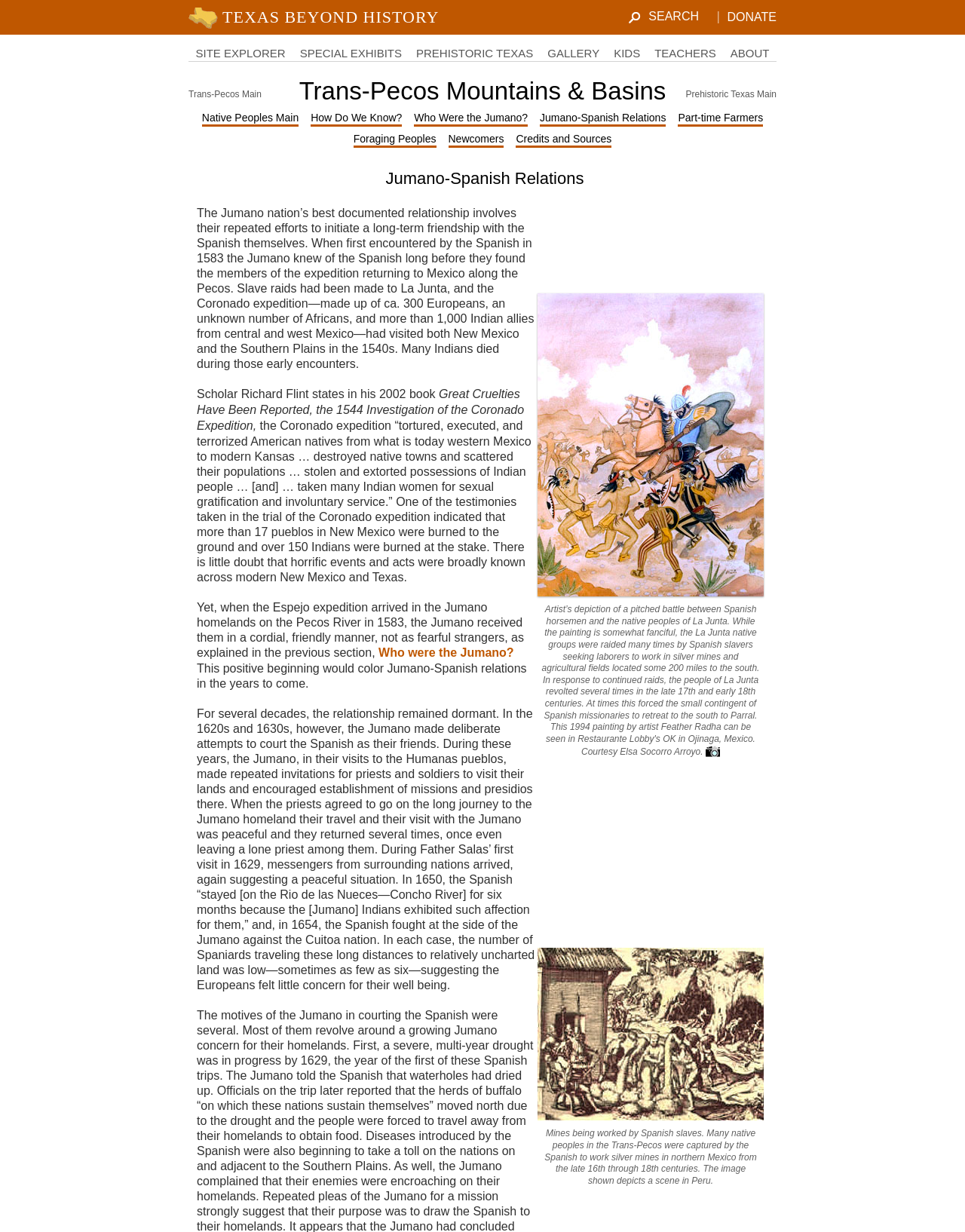Refer to the image and provide a thorough answer to this question:
What is the purpose of the 'SEARCH' textbox?

The 'SEARCH' textbox is likely provided to allow users to search for specific topics or keywords within the website. This would enable users to quickly find relevant information related to the Trans-Pecos Mountains and Basins.